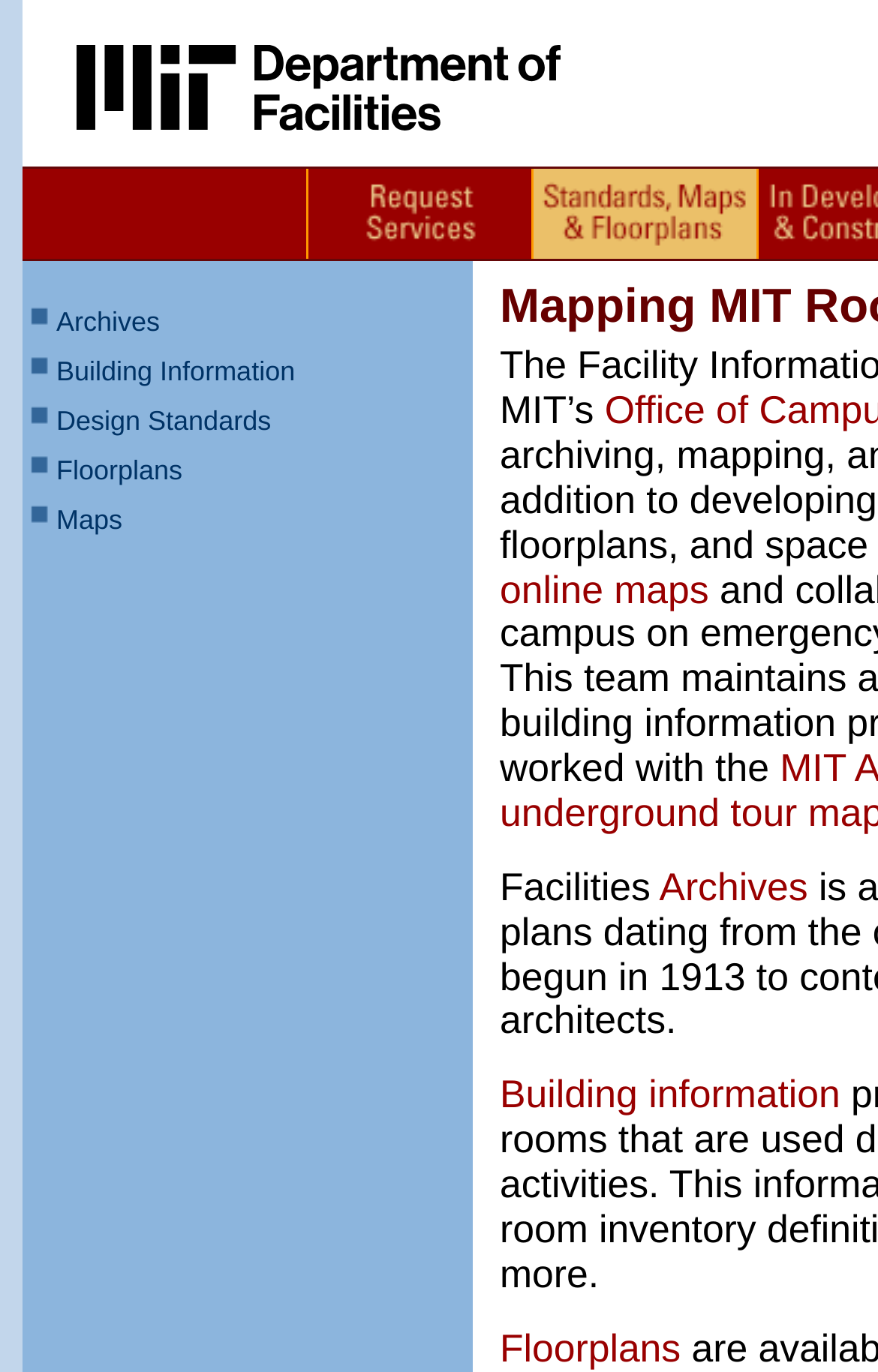Please locate the clickable area by providing the bounding box coordinates to follow this instruction: "Go to Archives".

[0.064, 0.223, 0.182, 0.246]